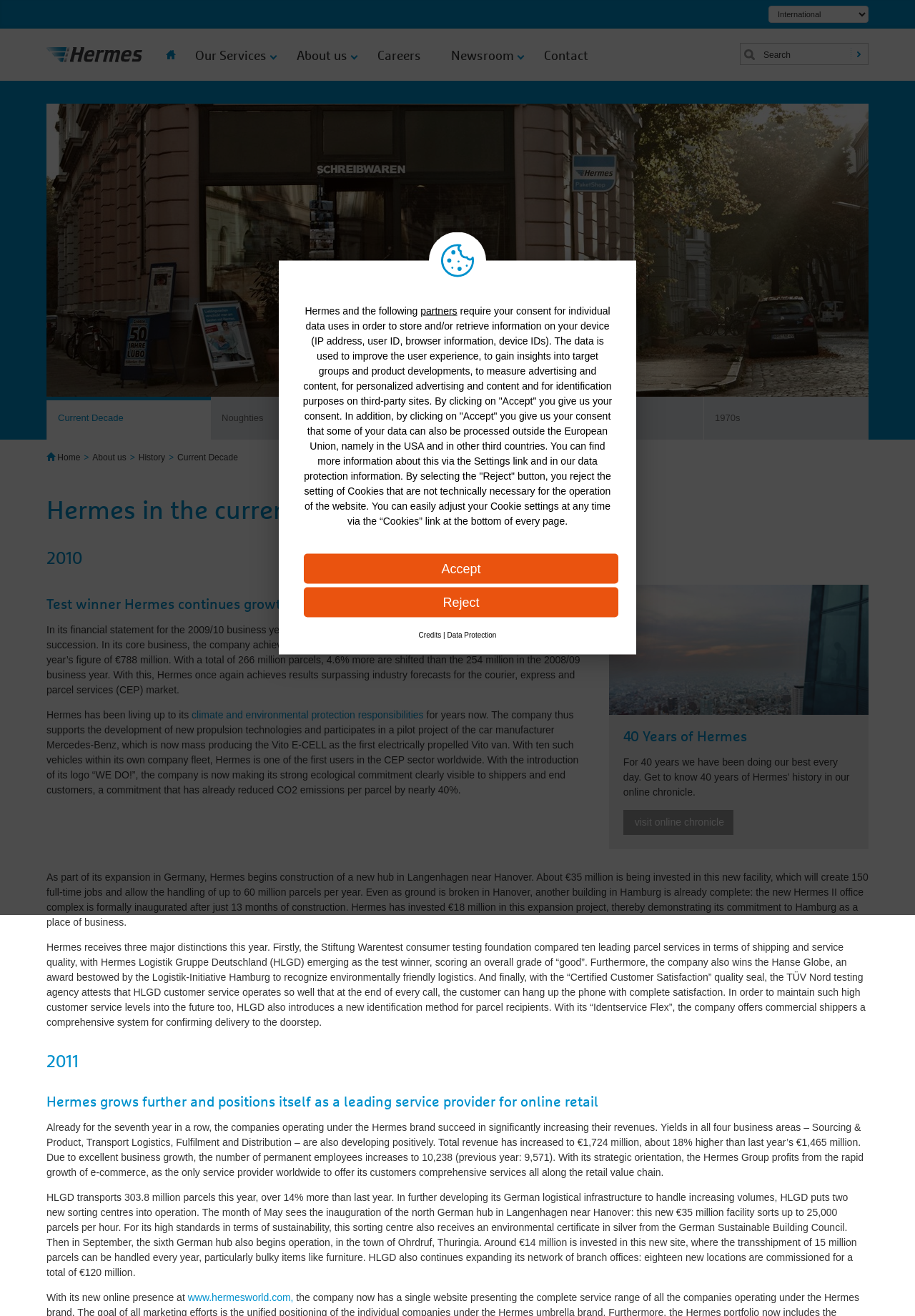Give a short answer to this question using one word or a phrase:
How many million parcels are shifted in the 2008/09 business year?

254